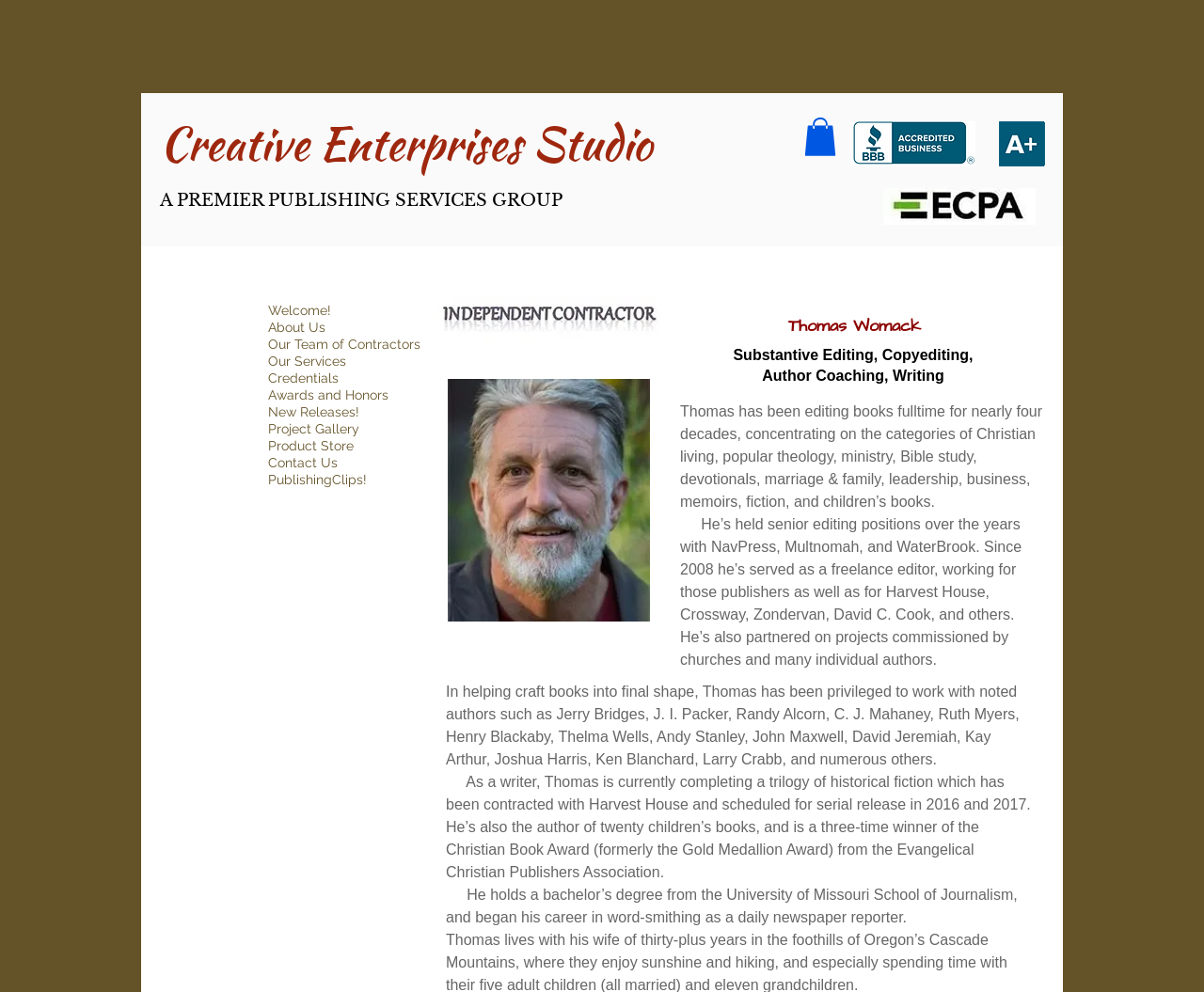Explain the webpage in detail, including its primary components.

The webpage is about Thomas Womack, a publishing services group, and his creative enterprises studio. At the top, there is a heading that reads "Creative Enterprises Studio" followed by a subtitle "A PREMIER PUBLISHING SERVICES GROUP". 

On the top-right corner, there is a button with an image inside. Below the button, there are three small images aligned horizontally. 

To the left of these images, there is a large image of Thomas Womack, accompanied by his name in text. Below his name, there is a heading that lists his services: "Substantive Editing, Copyediting, Author Coaching, Writing". 

Following this, there is a brief biography of Thomas Womack, describing his experience as an editor and writer. The text is divided into four paragraphs, each describing his background, experience, and achievements in the publishing industry. 

On the left side of the page, there is a navigation menu with 11 links, including "Welcome!", "About Us", "Our Team of Contractors", and others.